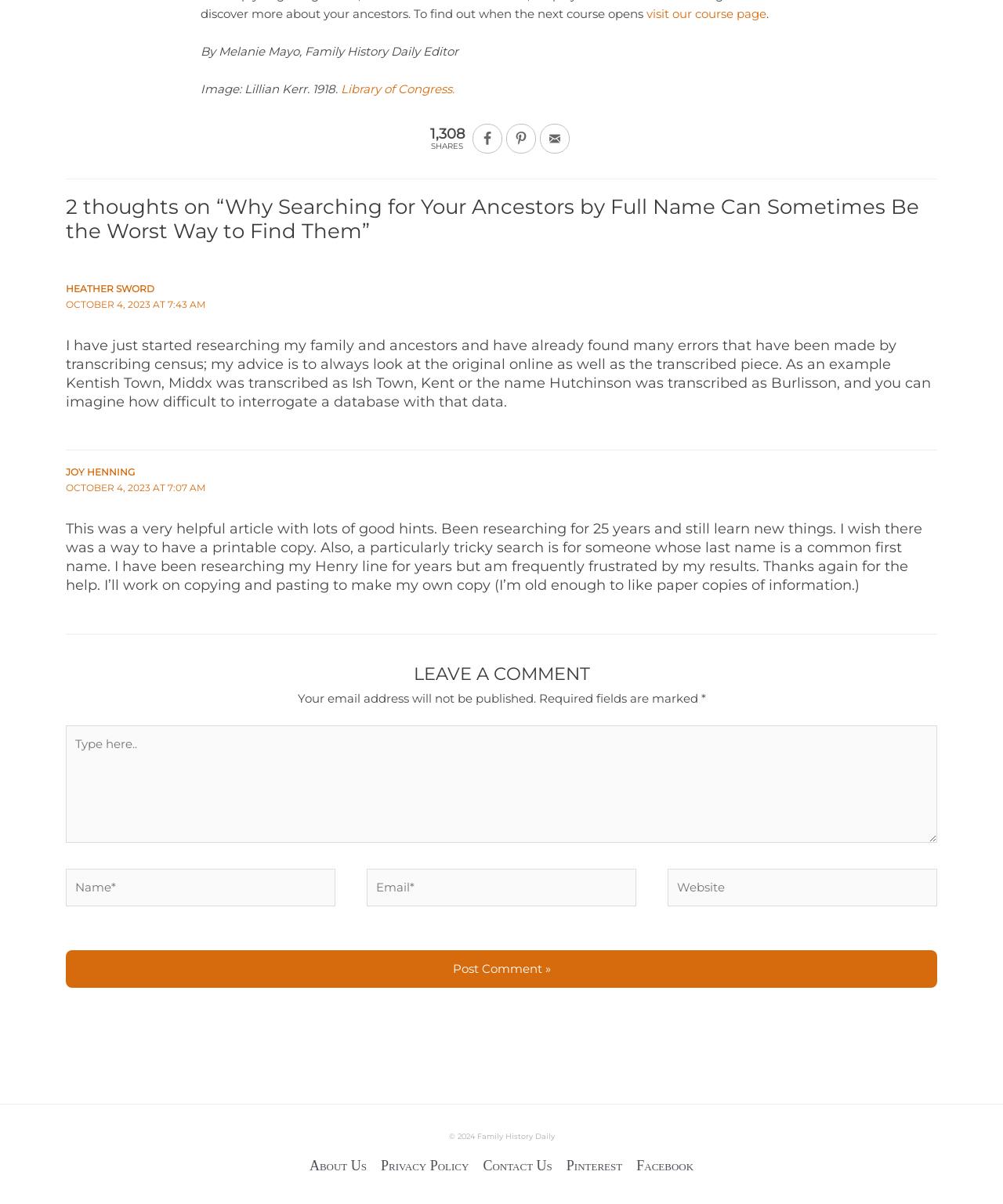Please answer the following question using a single word or phrase: 
What is the copyright year of the website?

2024